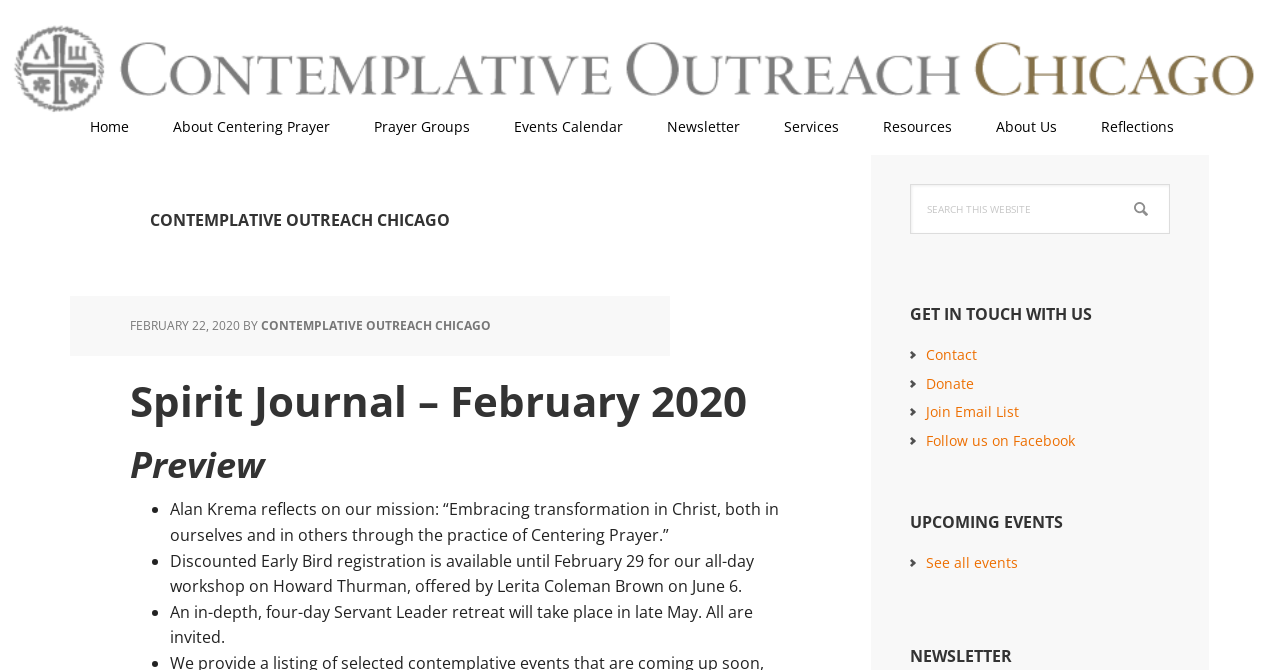Please specify the bounding box coordinates of the clickable region necessary for completing the following instruction: "Go to Home page". The coordinates must consist of four float numbers between 0 and 1, i.e., [left, top, right, bottom].

[0.055, 0.149, 0.116, 0.23]